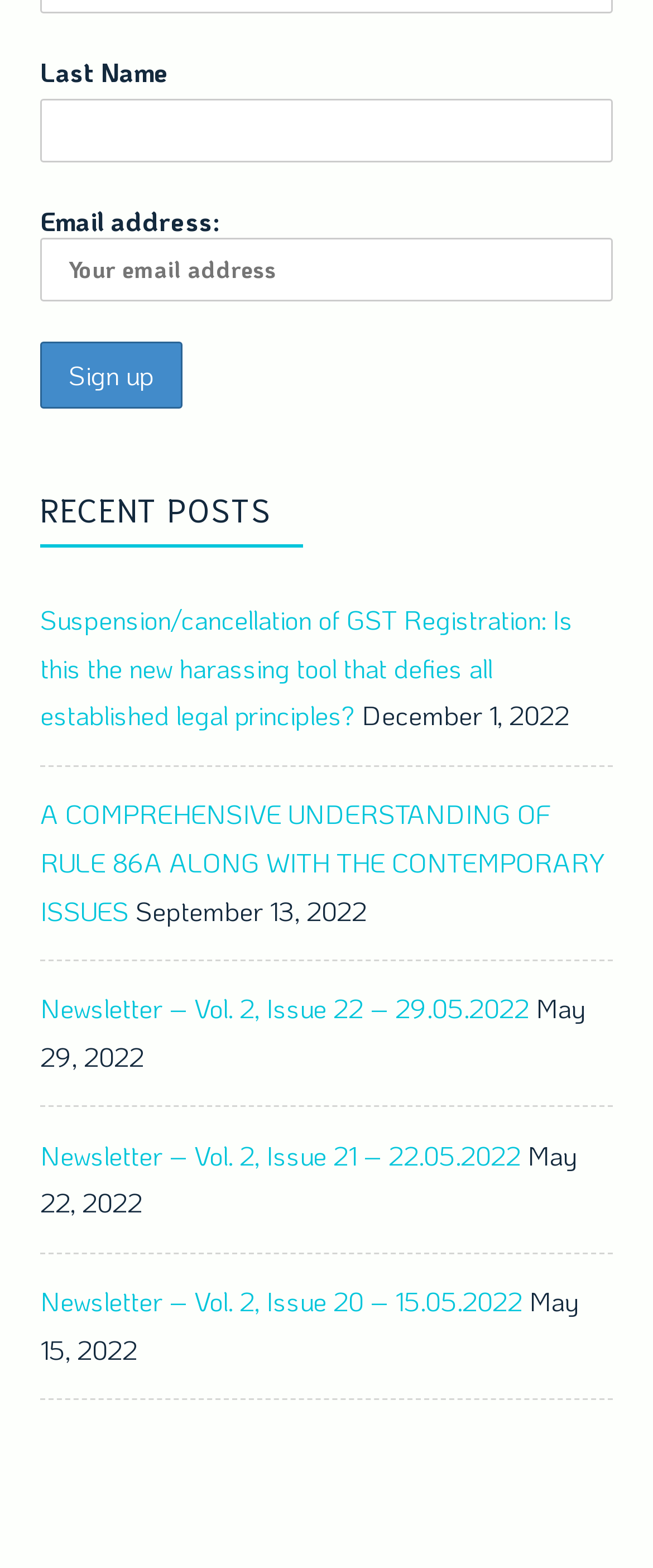How many input fields are required?
Refer to the image and provide a concise answer in one word or phrase.

2